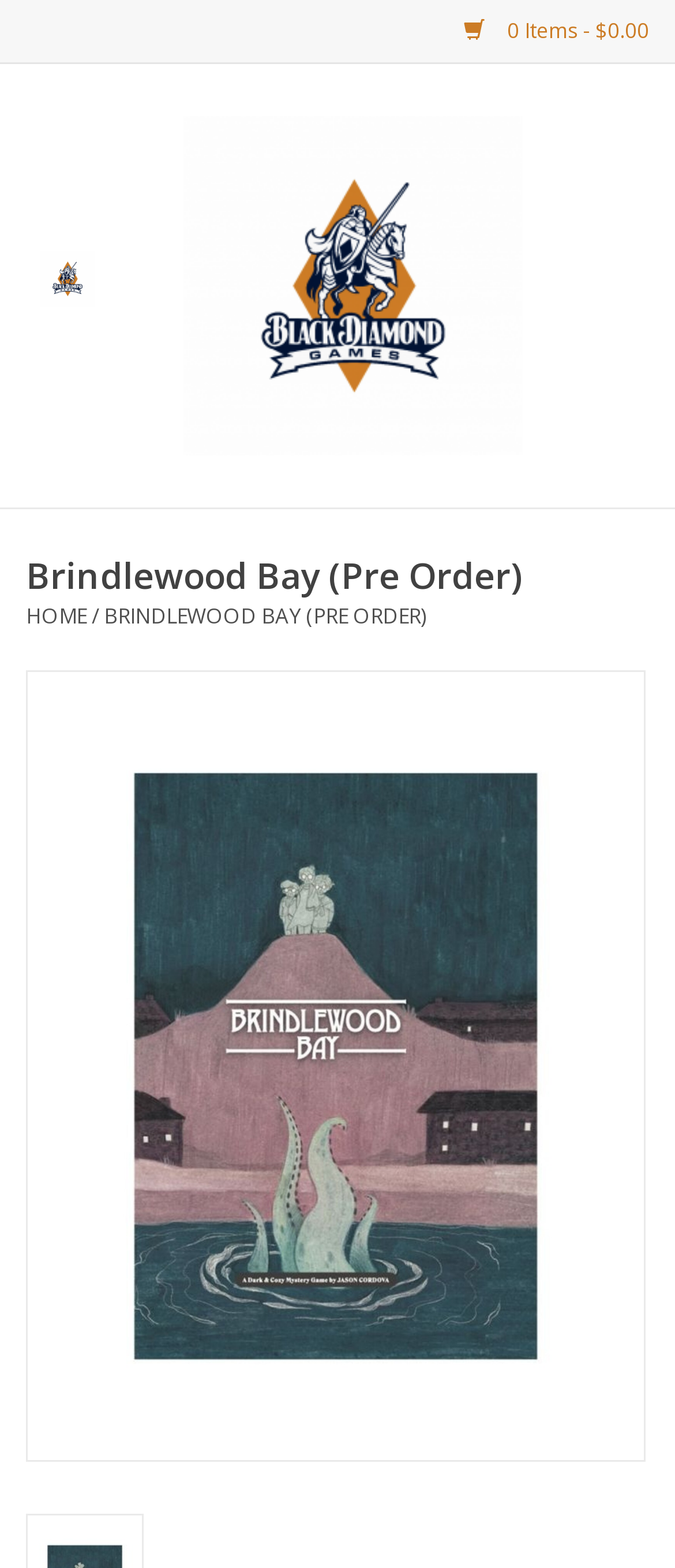Could you determine the bounding box coordinates of the clickable element to complete the instruction: "View Brindlewood Bay (Pre Order) details"? Provide the coordinates as four float numbers between 0 and 1, i.e., [left, top, right, bottom].

[0.038, 0.353, 0.962, 0.381]